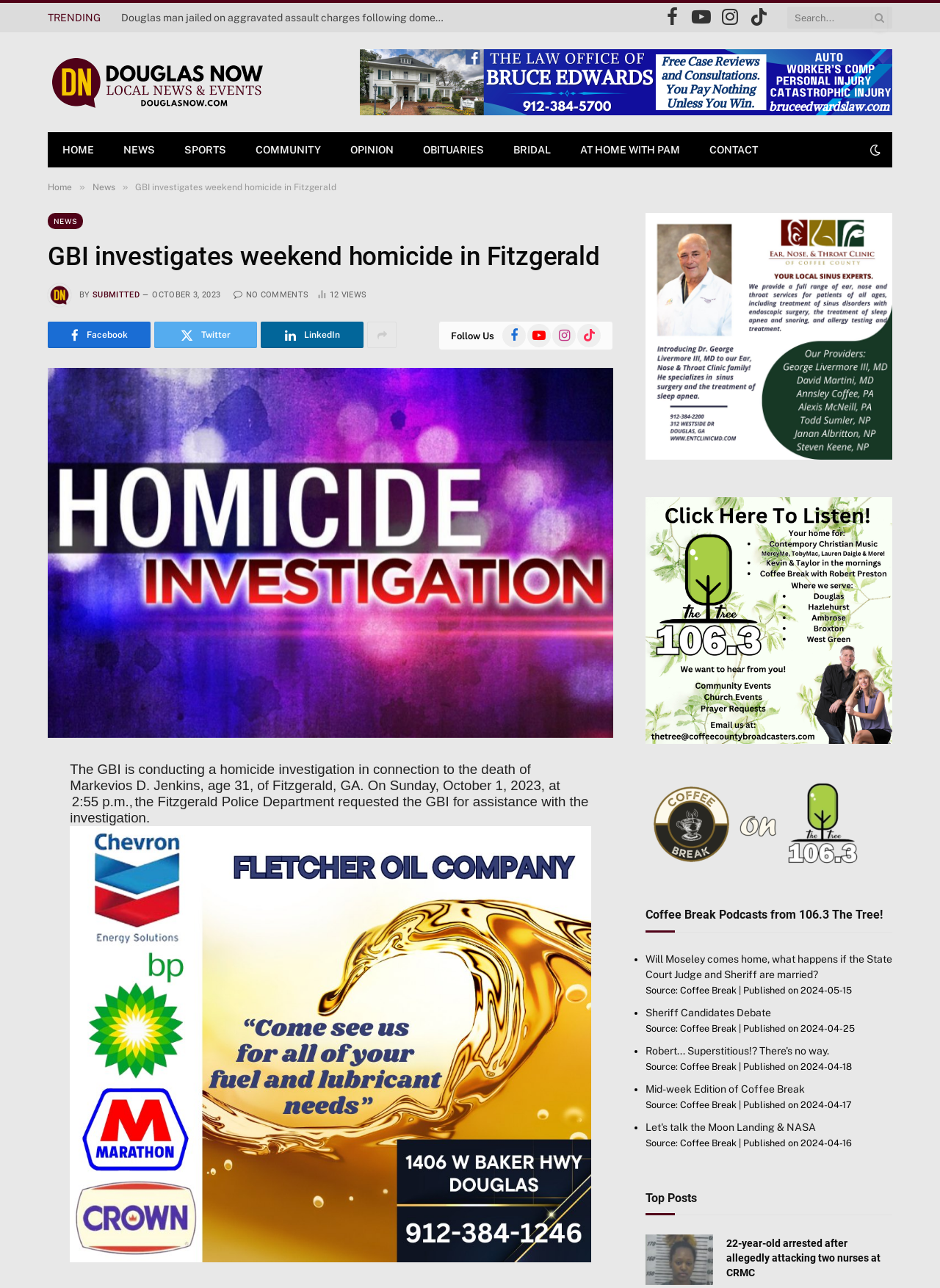Please identify the bounding box coordinates of the area that needs to be clicked to follow this instruction: "Share the article on Facebook".

[0.008, 0.618, 0.038, 0.639]